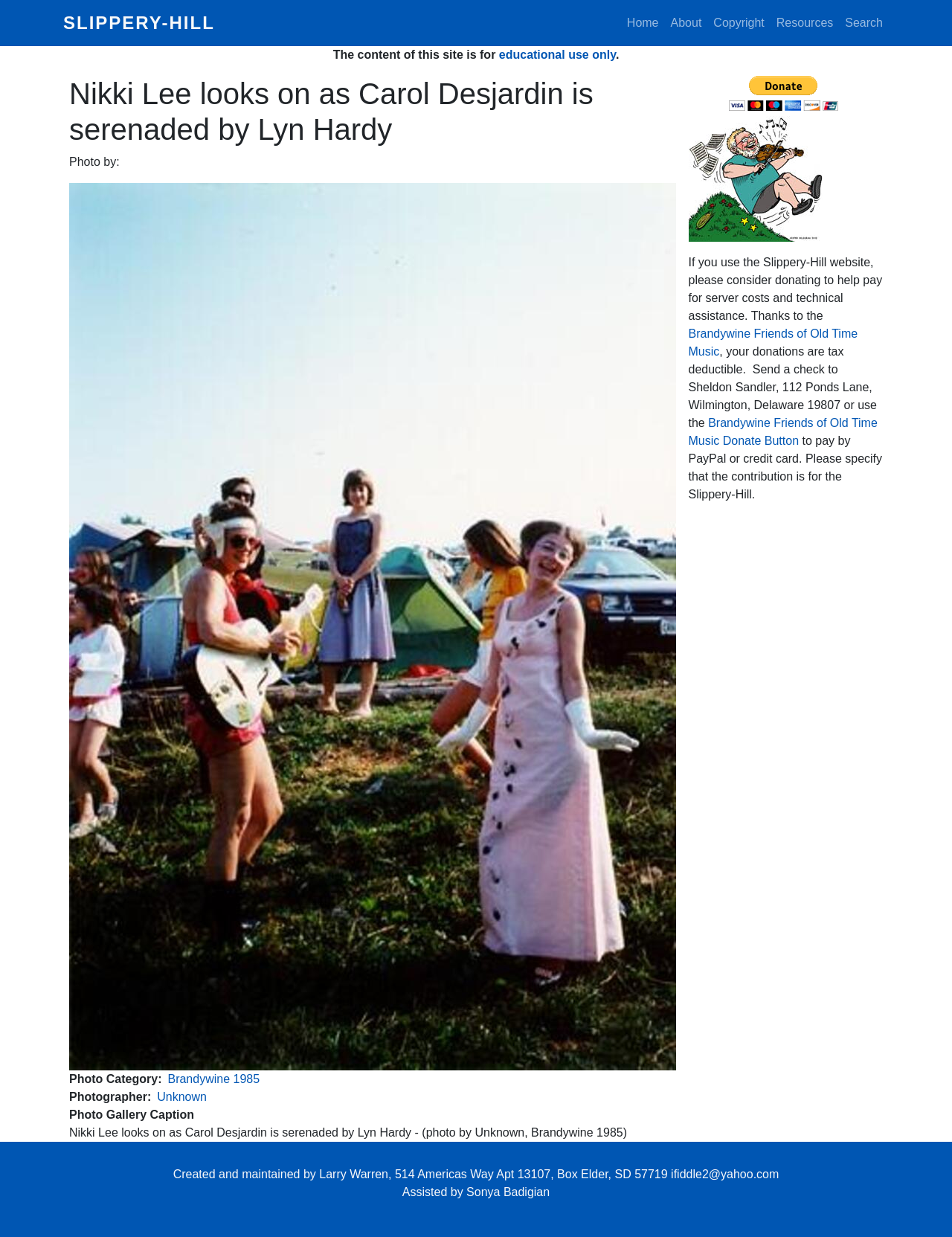Determine the bounding box coordinates of the clickable region to execute the instruction: "Visit the 'About' page". The coordinates should be four float numbers between 0 and 1, denoted as [left, top, right, bottom].

[0.698, 0.007, 0.743, 0.031]